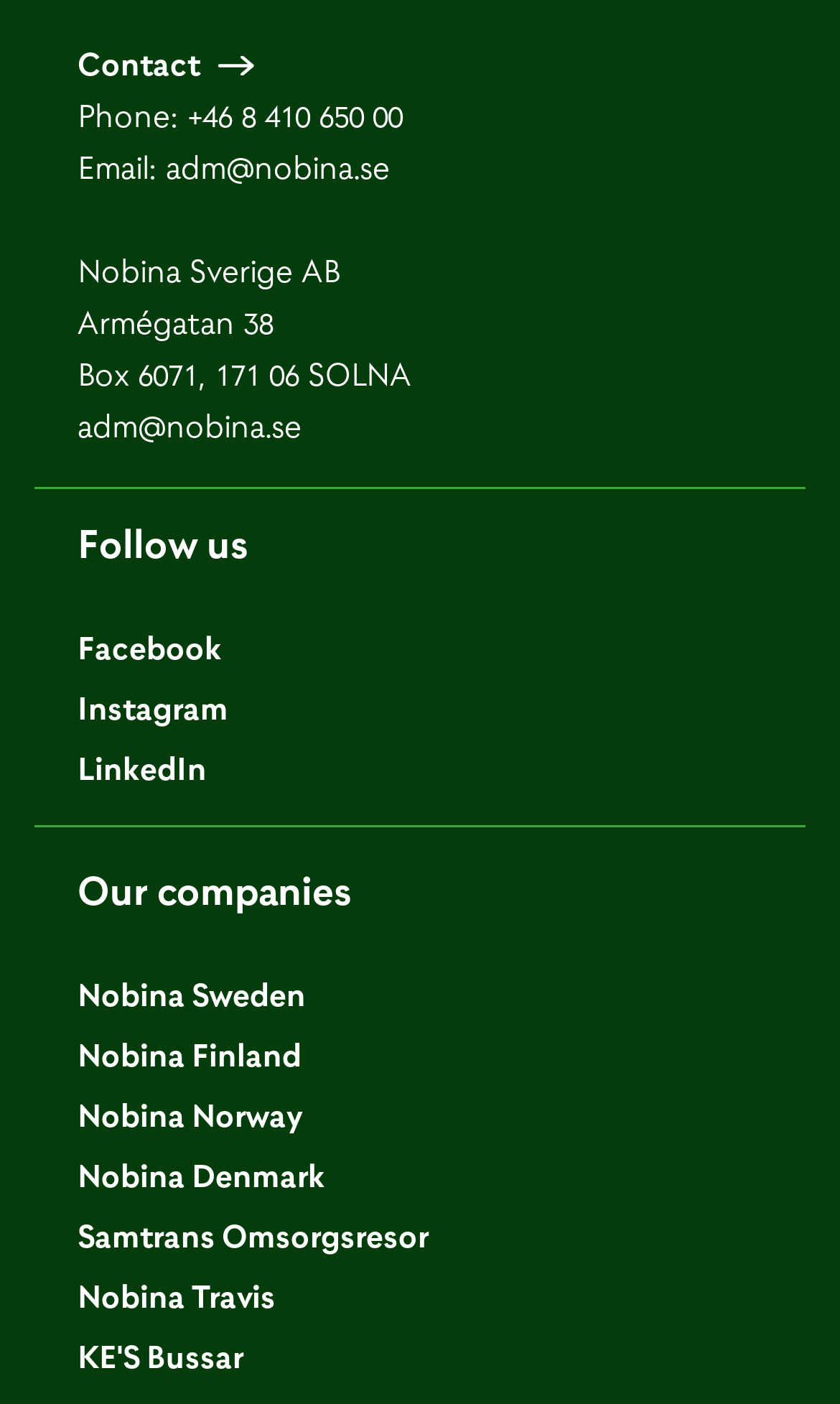Identify the bounding box for the UI element described as: "Nobina Denmark". The coordinates should be four float numbers between 0 and 1, i.e., [left, top, right, bottom].

[0.092, 0.823, 0.387, 0.853]